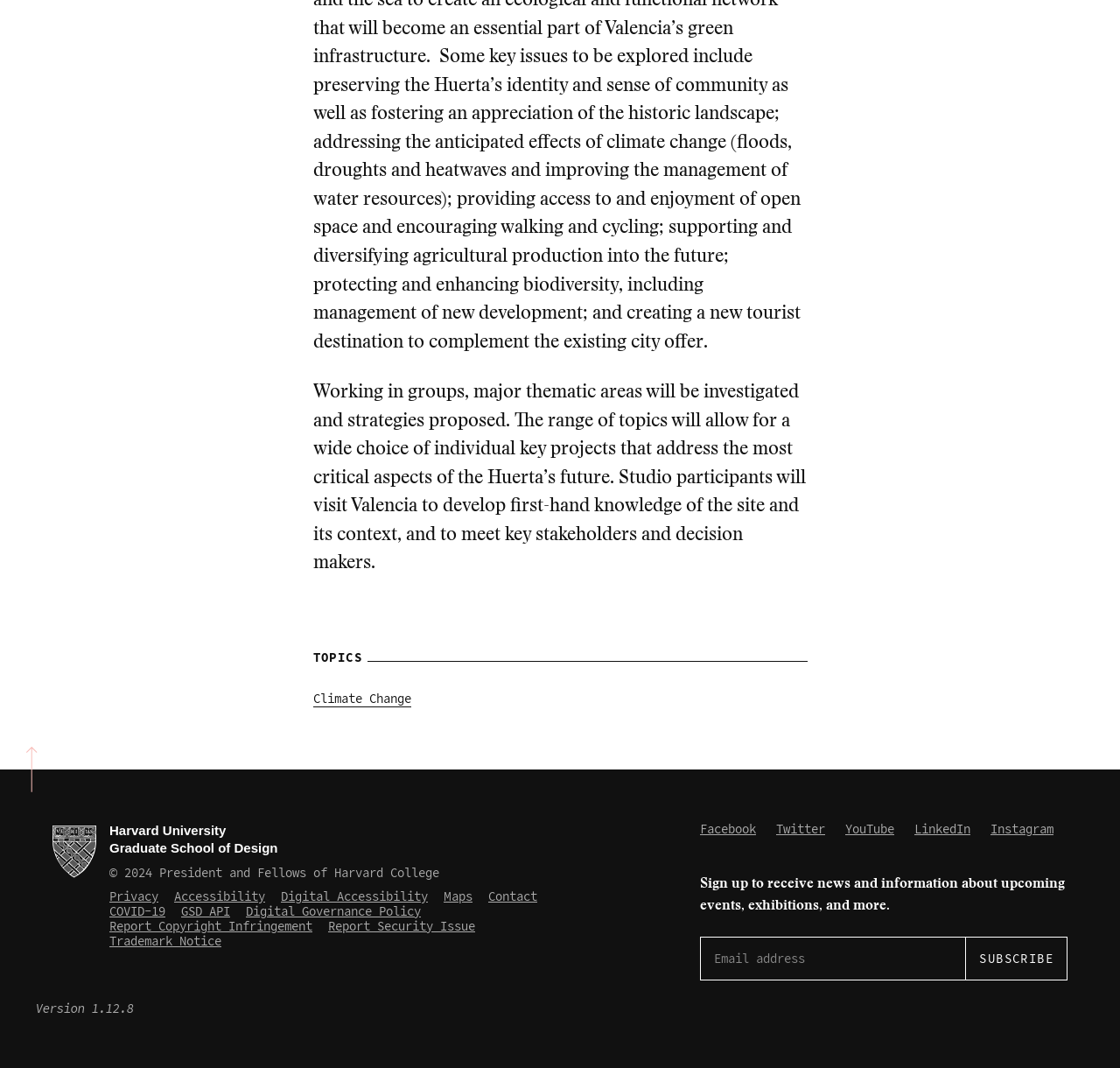What is the purpose of the textbox at the bottom of the page?
Look at the webpage screenshot and answer the question with a detailed explanation.

The purpose of the textbox is inferred from the surrounding context, including the StaticText element with ID 219, which invites users to 'Sign up to receive news and information about upcoming events, exhibitions, and more'.